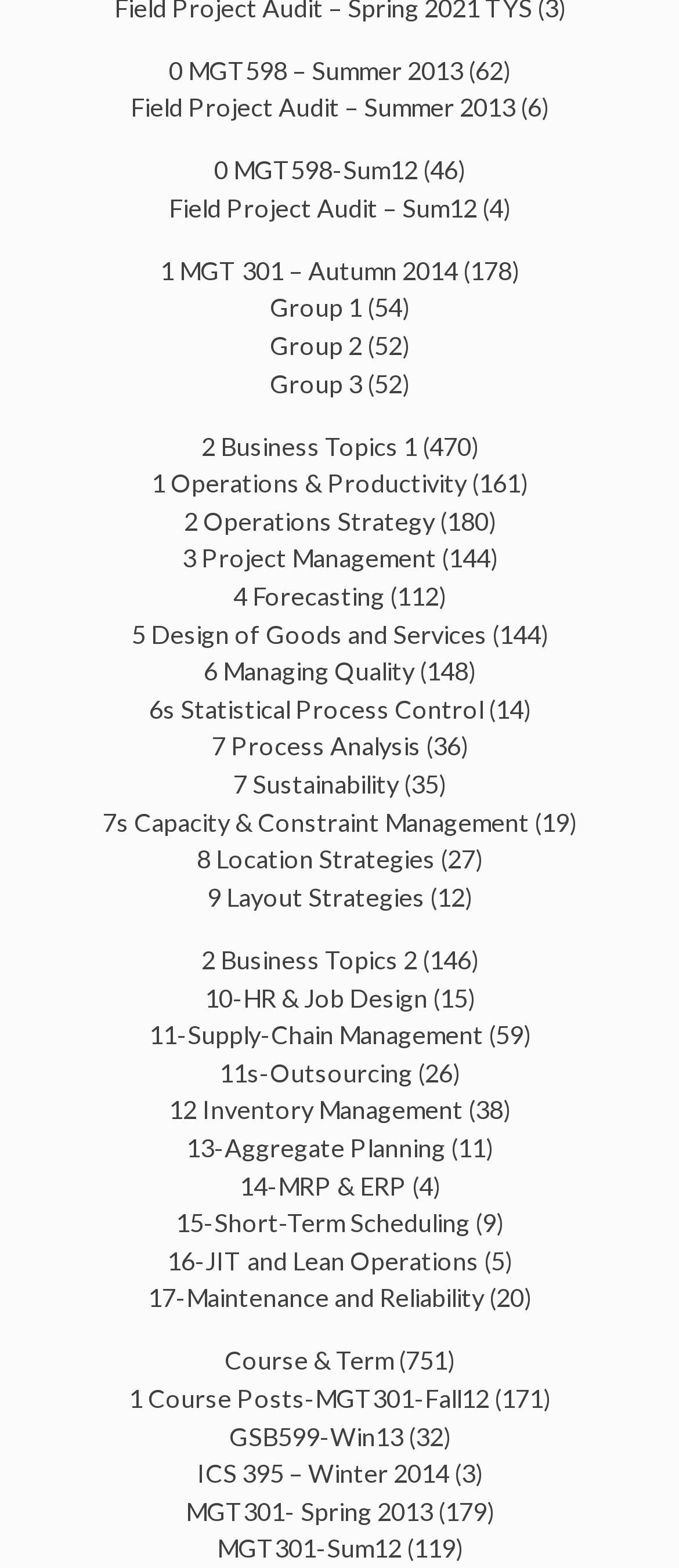Provide a one-word or one-phrase answer to the question:
What is the bounding box coordinate of the link 'Course & Term'?

[0.331, 0.858, 0.579, 0.877]